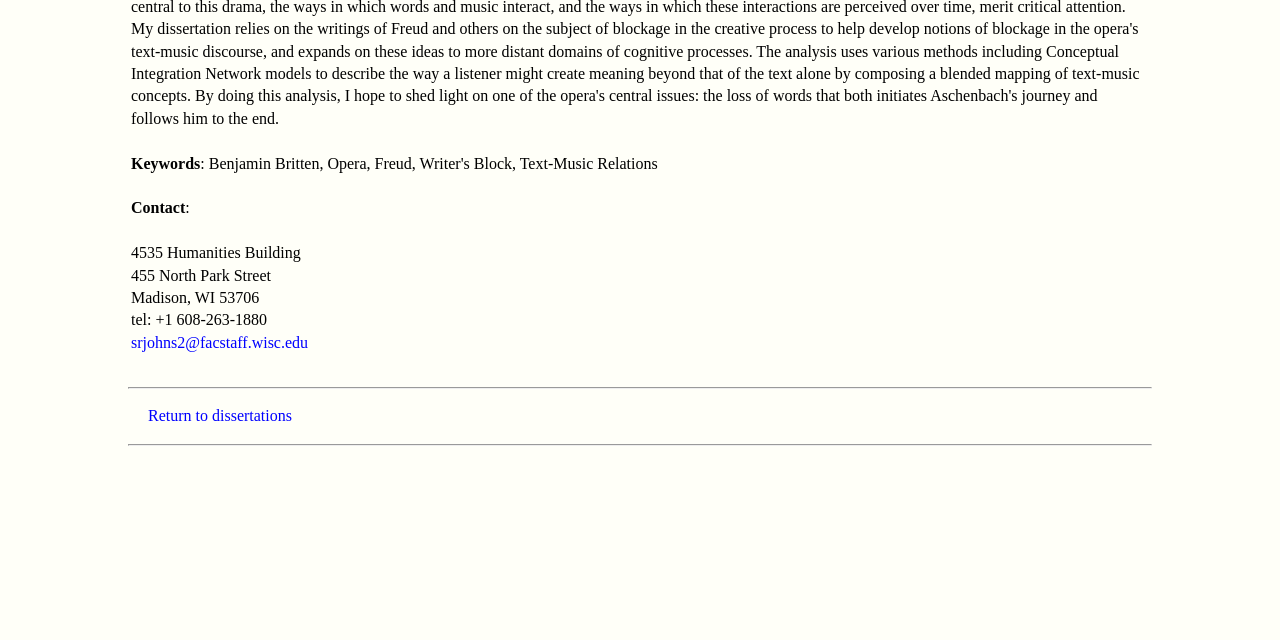Identify the bounding box of the HTML element described as: "Return to dissertations".

[0.116, 0.637, 0.228, 0.663]